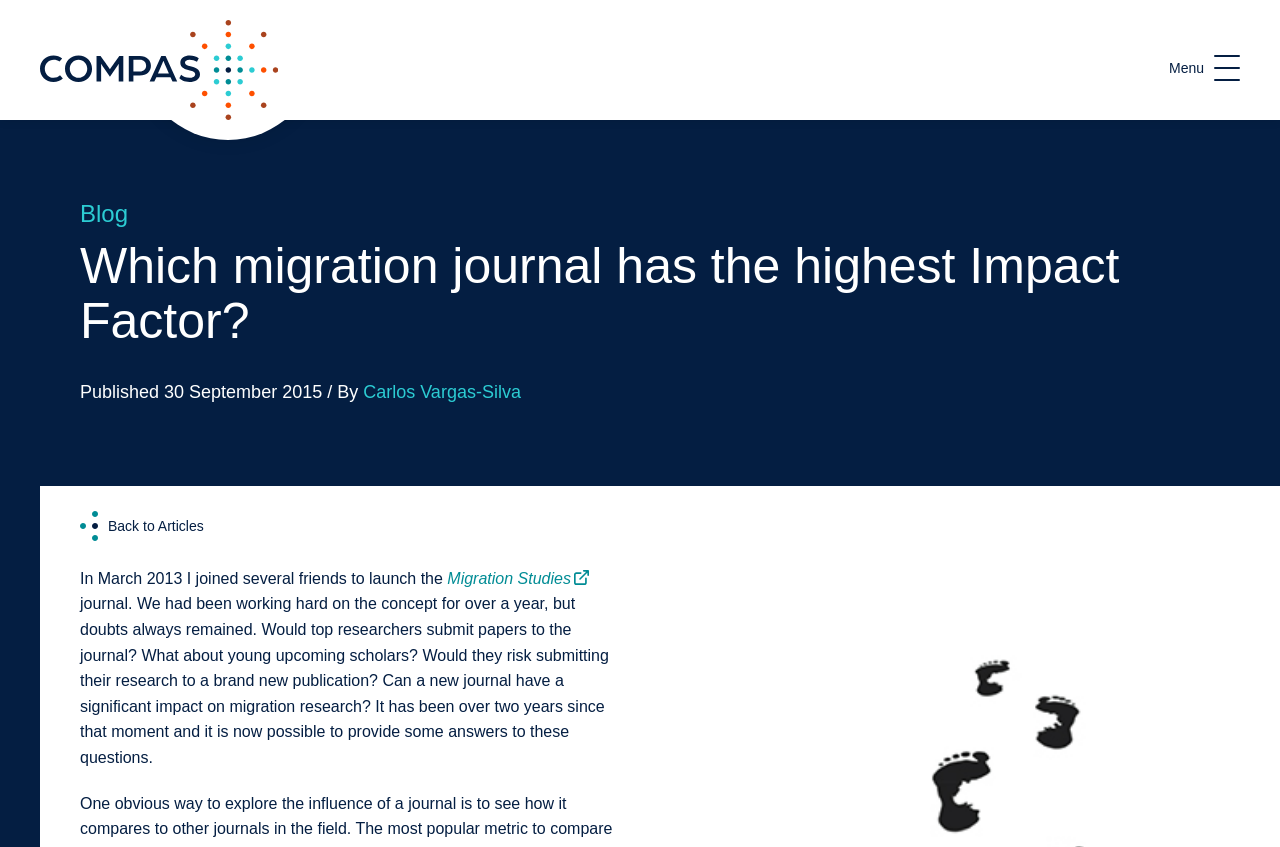Summarize the webpage with intricate details.

The webpage is about a blog post titled "Which migration journal has the highest Impact Factor?" from the COMPAS website. At the top left, there is a link to the COMPAS home page. On the top right, a menu button is located, which is currently expanded. 

Below the menu button, there are two headings. The first heading is "Blog", which is a link, and the second heading is the title of the blog post. Under the title, there is a line of text indicating the publication date and author, "Published 30 September 2015 / By Carlos Vargas-Silva". 

A link "Back to Articles" is positioned below the author's name. The main content of the blog post starts with a paragraph of text, which discusses the launch of the Migration Studies journal. The text mentions the doubts the founders had about the journal's potential impact. The paragraph also contains a link to the Migration Studies journal.